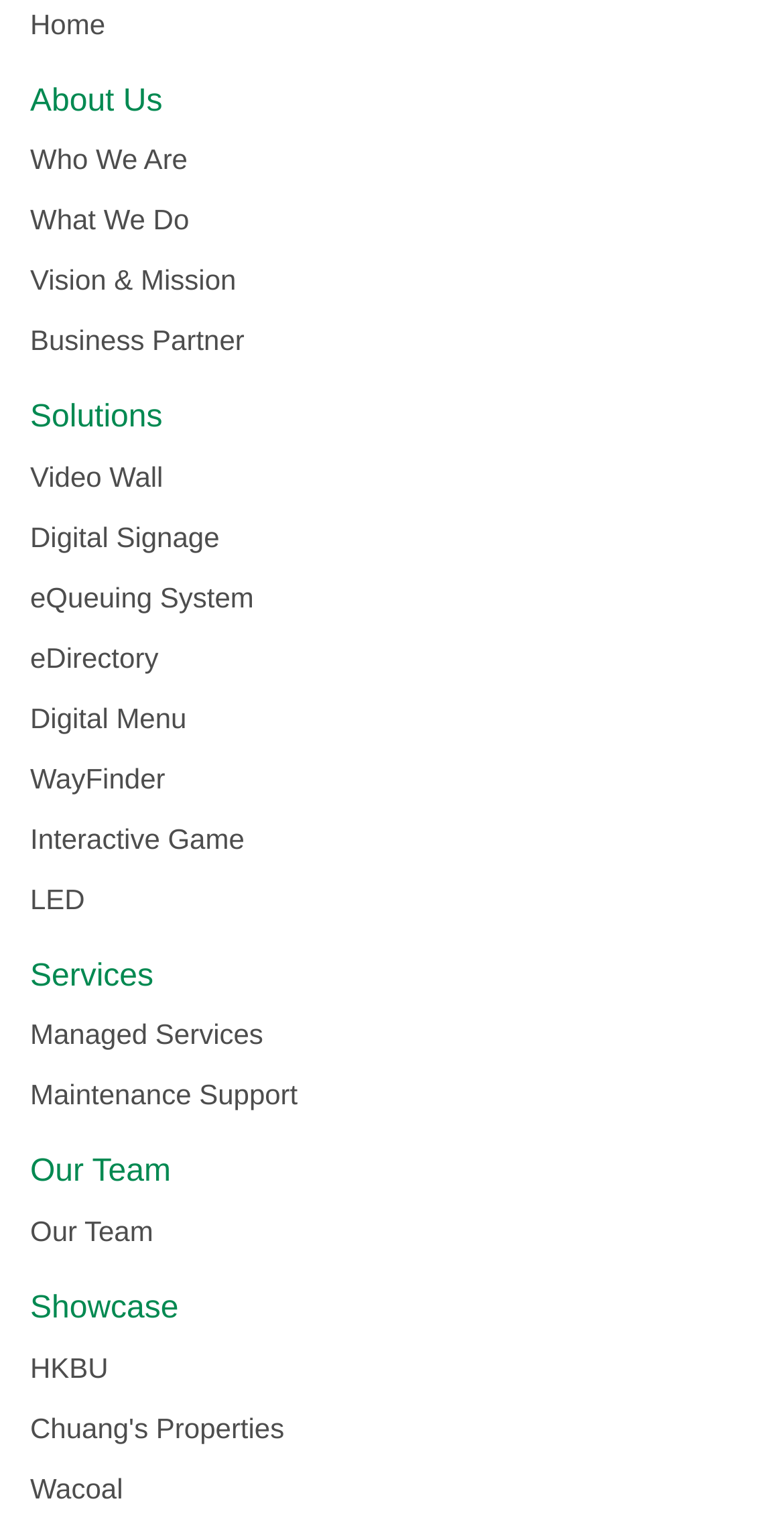How many links are under 'Showcase'?
Provide a concise answer using a single word or phrase based on the image.

3